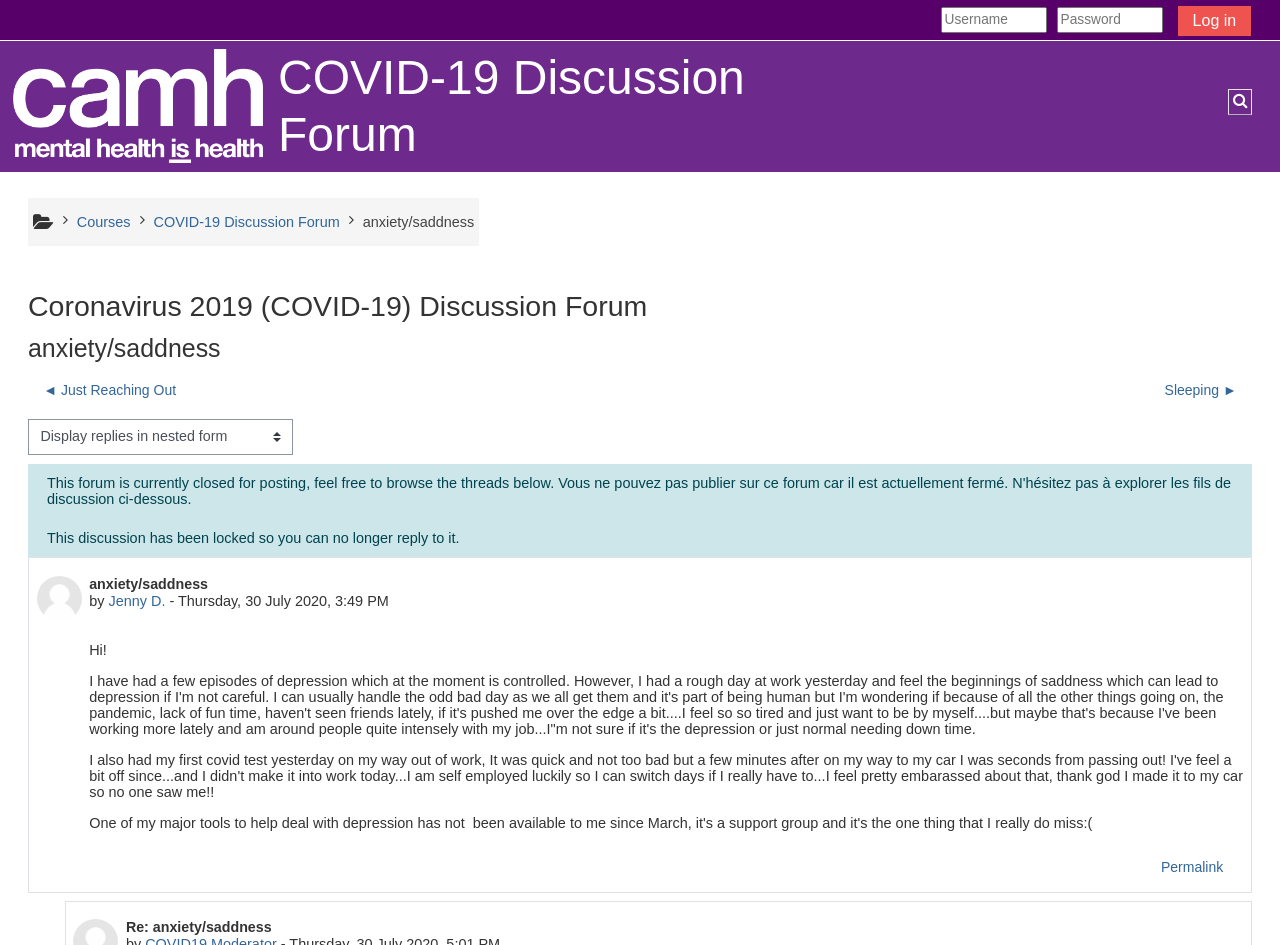Please identify the bounding box coordinates of the area I need to click to accomplish the following instruction: "Change display mode".

[0.022, 0.443, 0.229, 0.481]